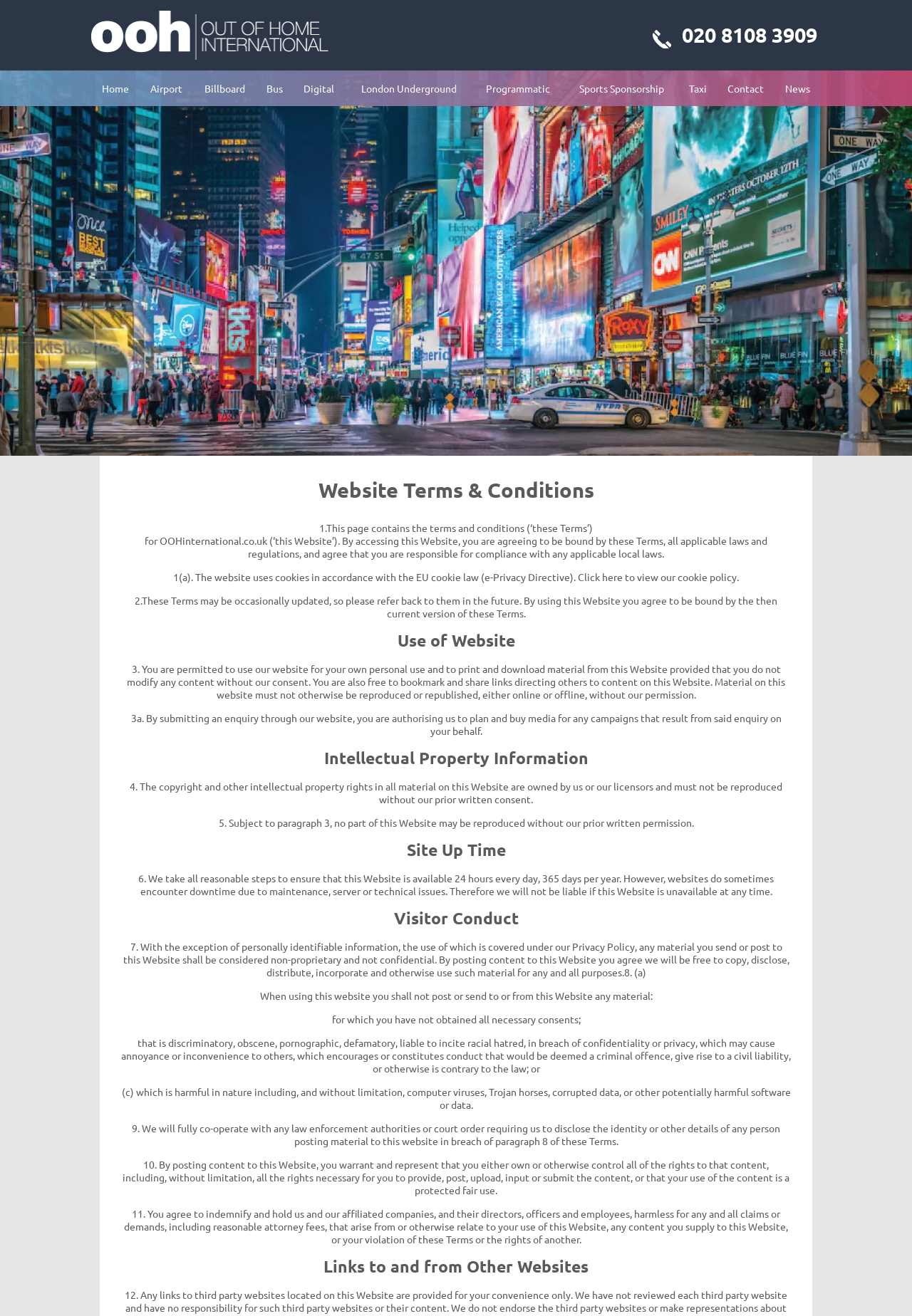How often is the website available?
Please ensure your answer is as detailed and informative as possible.

I found the information about the website's availability by looking at the static text element with the text '6. We take all reasonable steps to ensure that this Website is available 24 hours every day, 365 days per year. However, websites do sometimes encounter downtime due to maintenance, server or technical issues. Therefore we will not be liable if this Website is unavailable at any time.' The website is available 24 hours every day, 365 days per year.